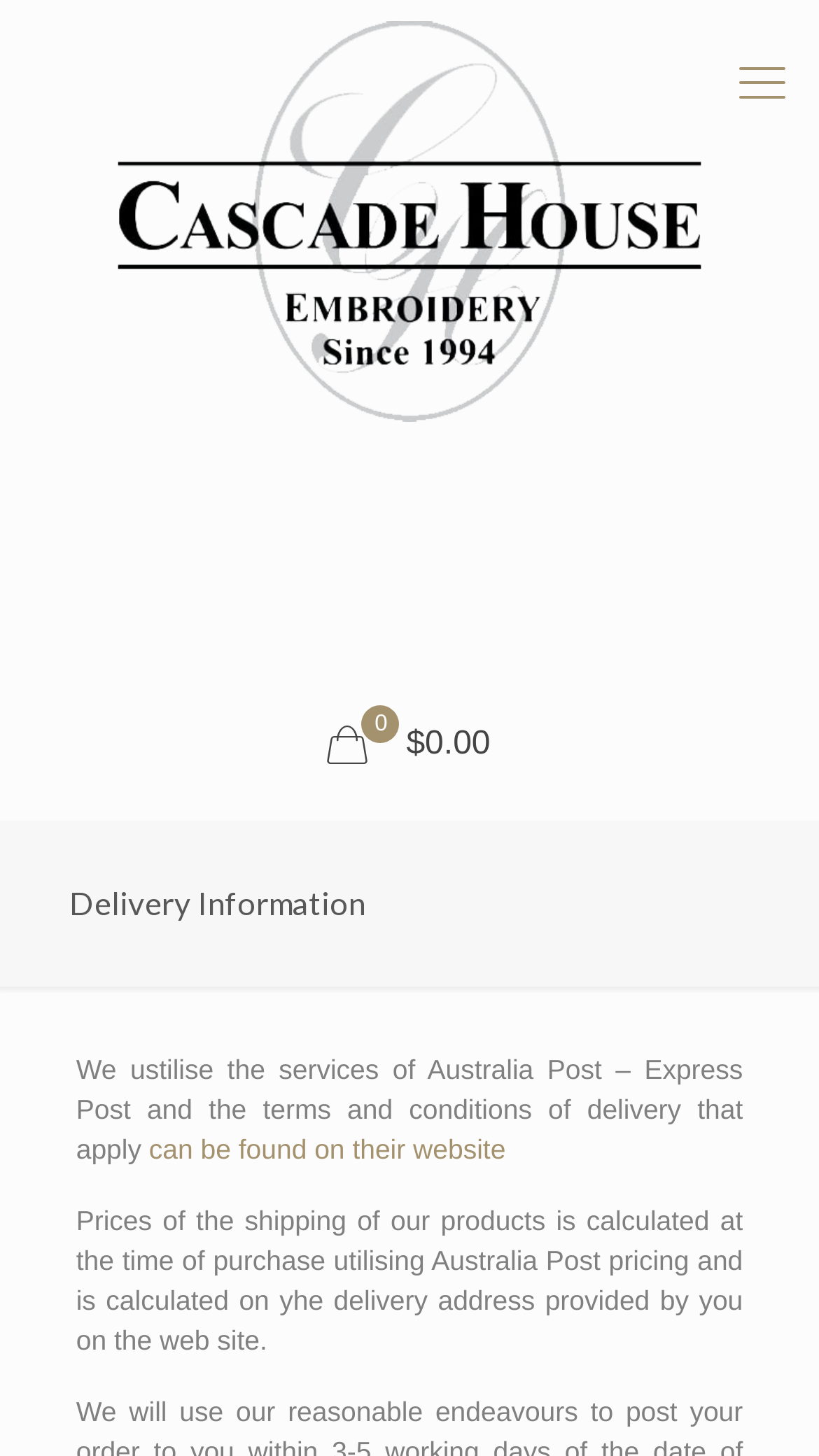Please look at the image and answer the question with a detailed explanation: What is the current total cost?

The link ' 0 $0.00' suggests that the current total cost is $0.00, which is likely the initial cost before any products are added to the cart.